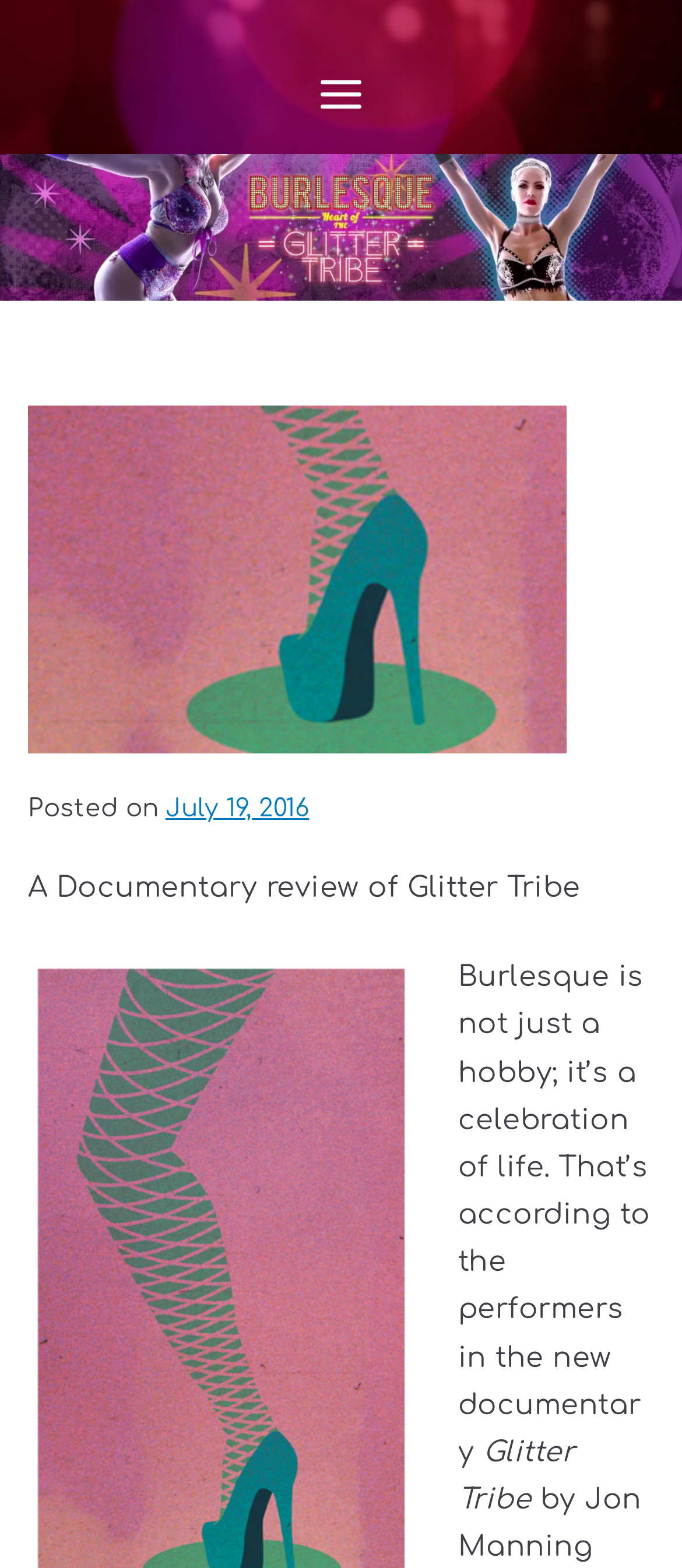Provide a comprehensive caption for the webpage.

The webpage is about a documentary film called "Glitter Tribe The Movie" that explores the world of Neo-Burlesque. At the top of the page, there is a link to the movie title "Glitter Tribe The Movie" and a brief description of the film, "A funny, sexy look into the hard-working heart of Neo-Burlesque". 

Below the title, there is a primary menu button on the left side, accompanied by a small image. On the right side of the primary menu button, there is a section that displays the posting date, "July 19, 2016", along with a label "Posted on". 

Further down, there is a paragraph that provides a review of the documentary, stating that "Burlesque is not just a hobby; it’s a celebration of life. That’s according to the performers in the new documentary". This paragraph is positioned below the posting date section.